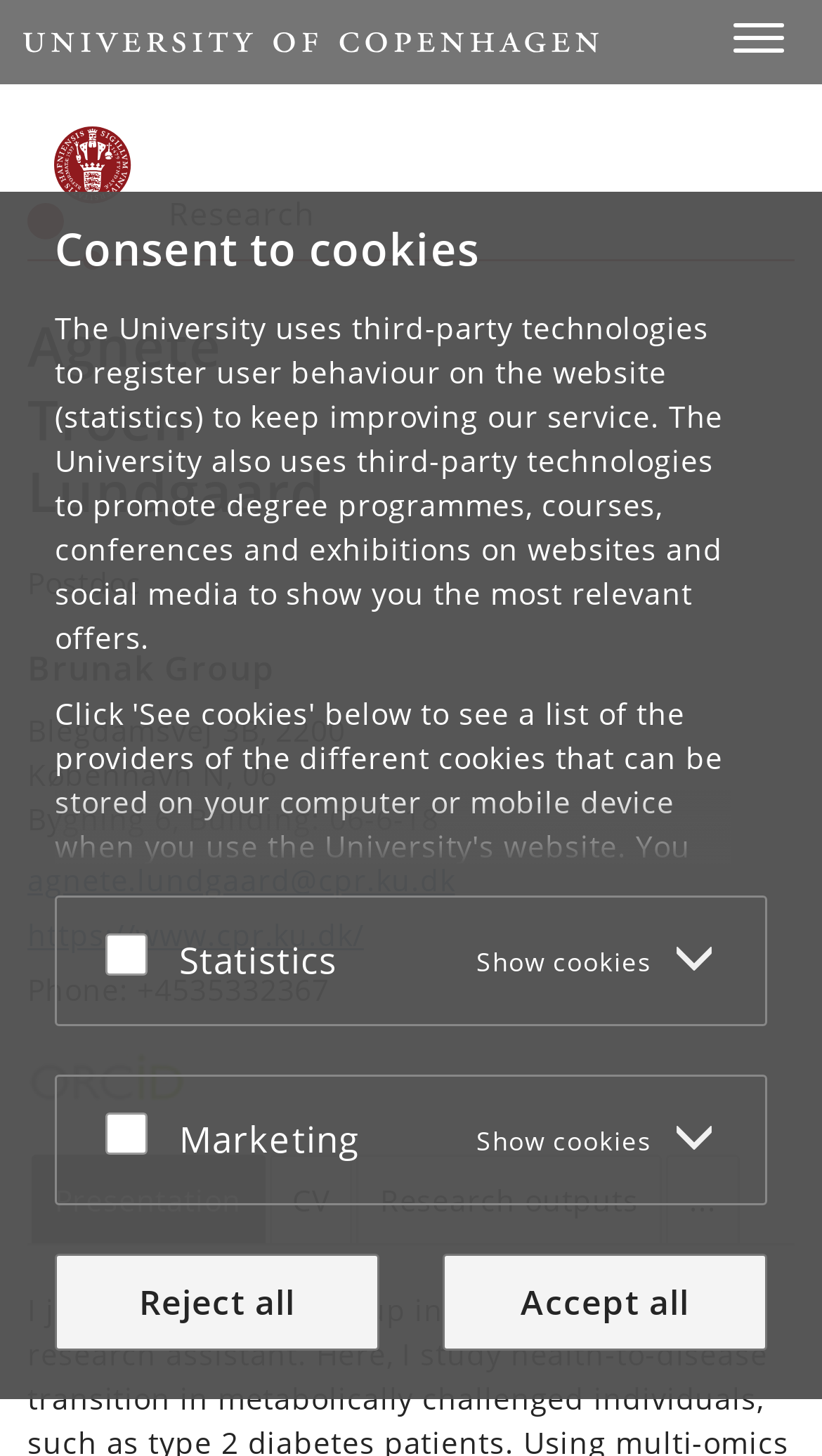Locate the primary headline on the webpage and provide its text.

Agnete Troen Lundgaard